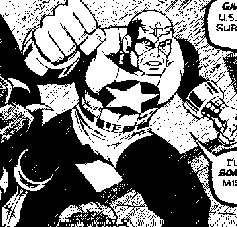What is the tone of the image?
Please answer the question as detailed as possible.

The caption describes the composition of the image as dramatic, which suggests a sense of intensity and action, fitting for a superhero comic.